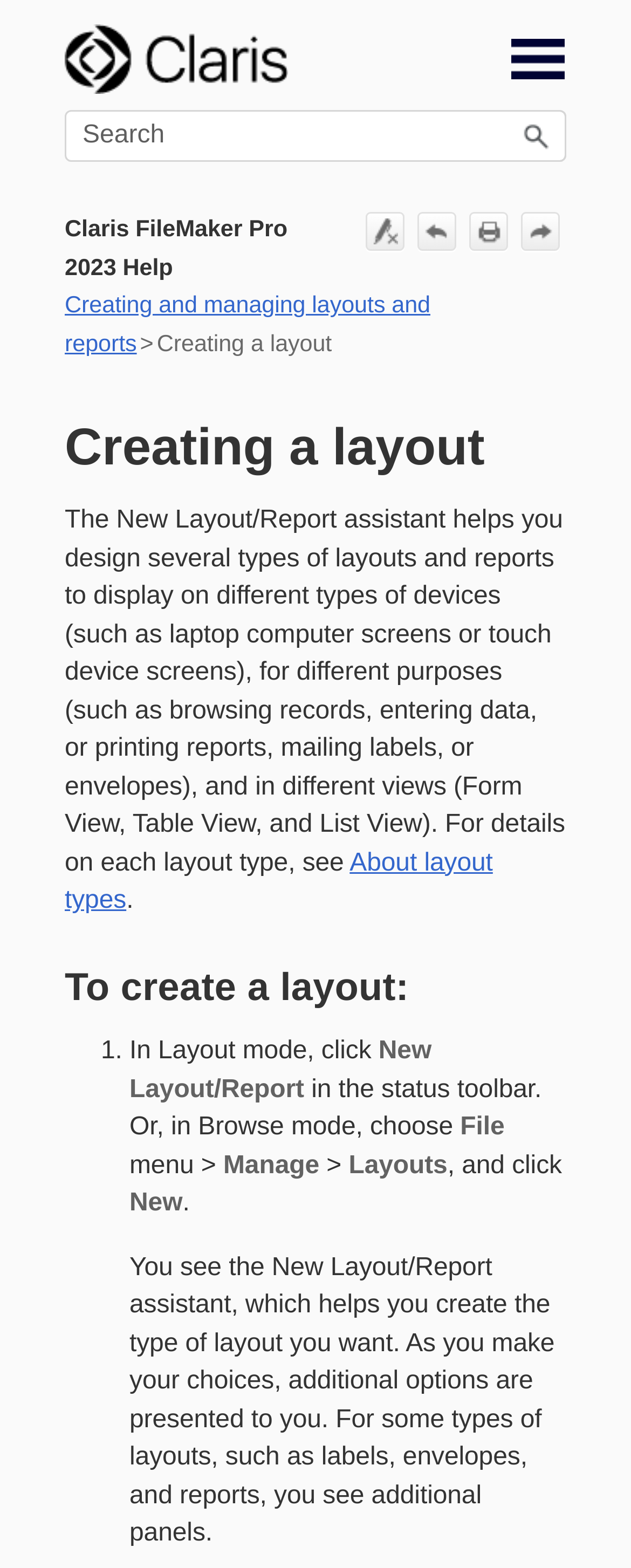Please answer the following question using a single word or phrase: 
What is the purpose of the New Layout/Report assistant?

Design layouts and reports